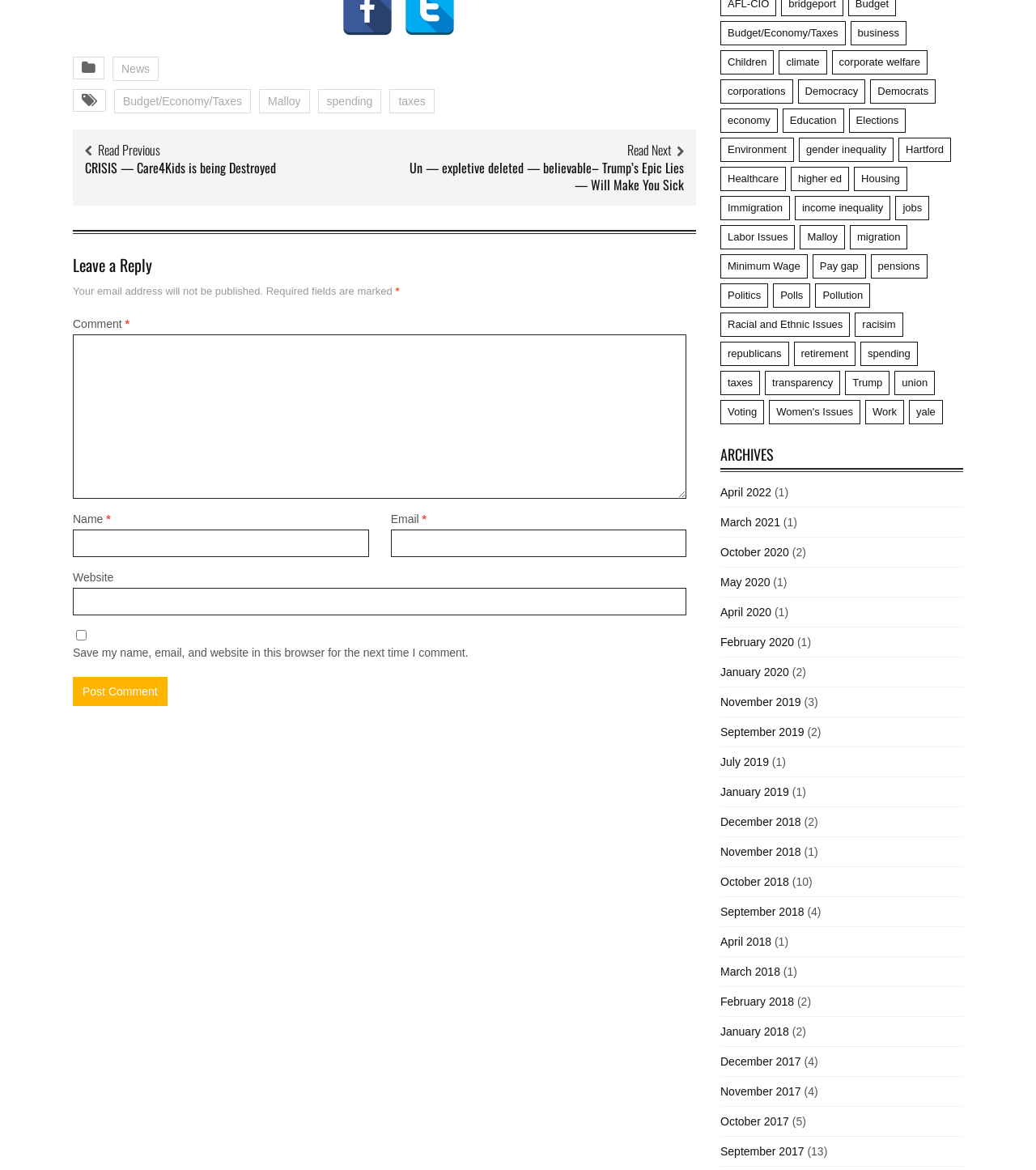Provide your answer in one word or a succinct phrase for the question: 
What is the title of the first article?

CRISIS — Care4Kids is being Destroyed